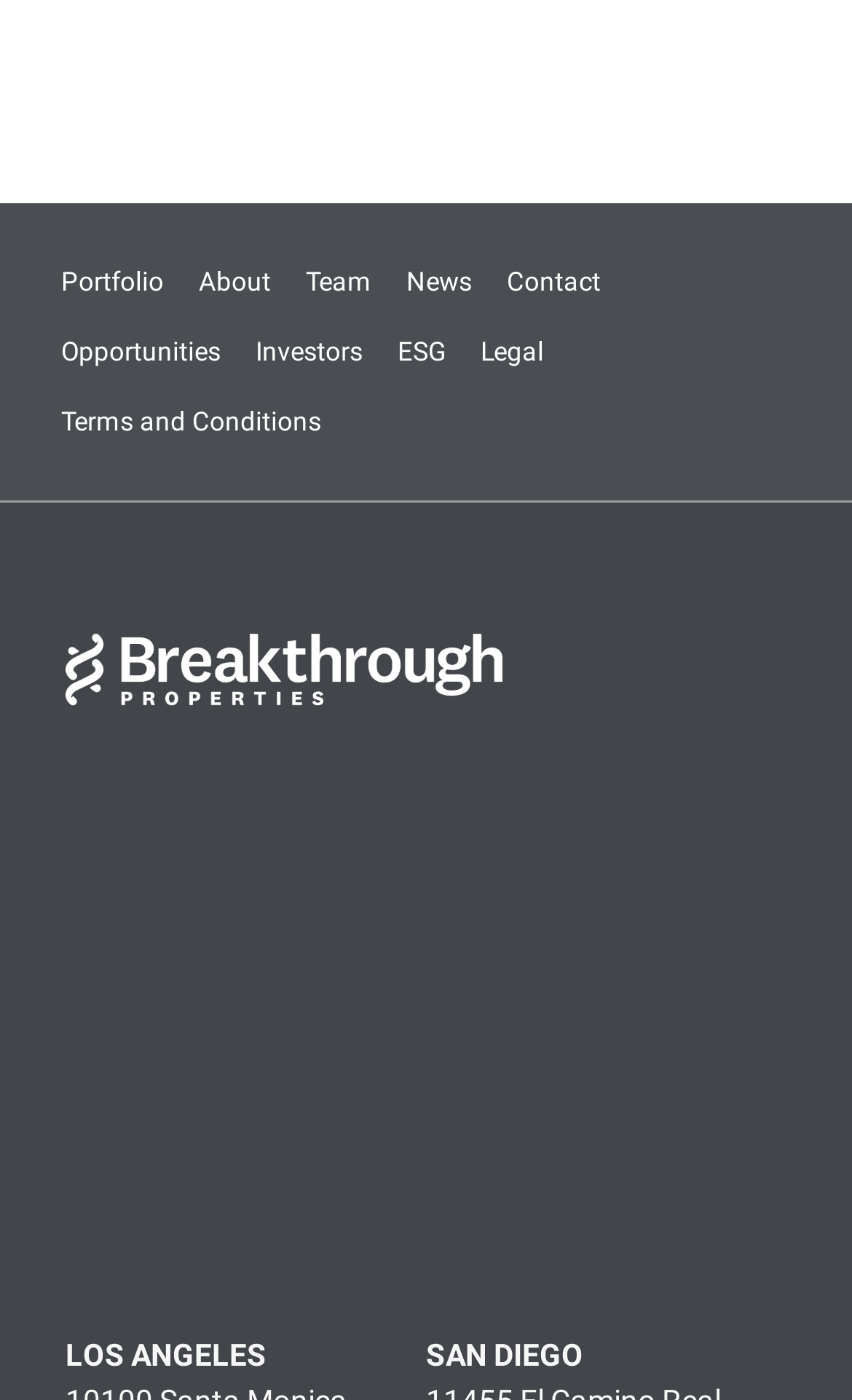Respond to the question below with a concise word or phrase:
What is the name of the third company logo from the top?

Bellco Capital